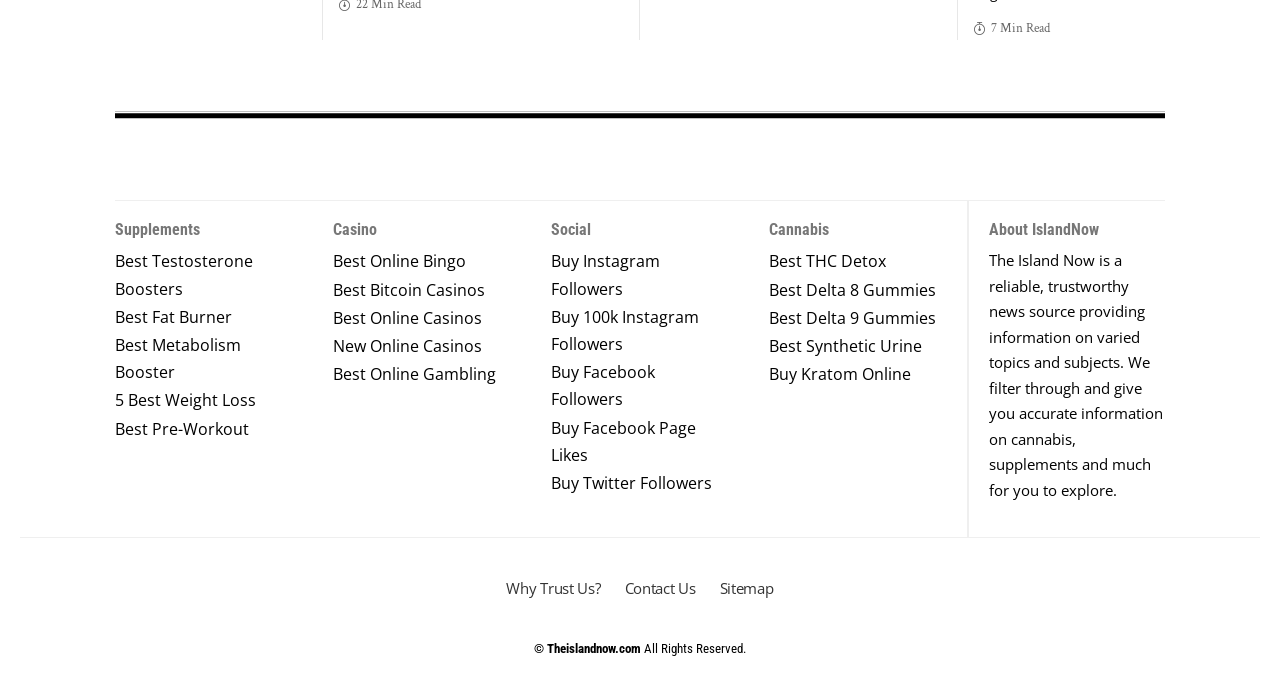Determine the bounding box coordinates for the area you should click to complete the following instruction: "Click on Supplements".

[0.09, 0.324, 0.156, 0.349]